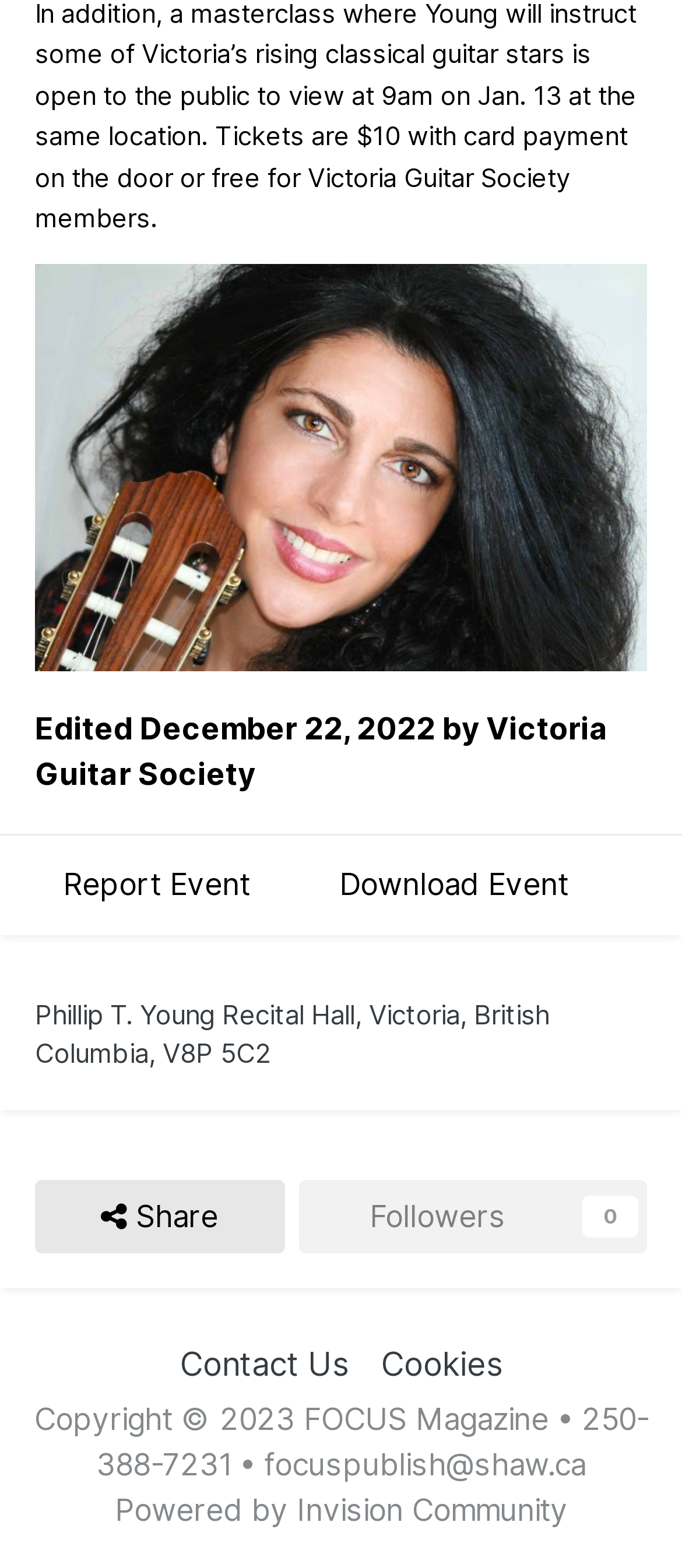Locate the bounding box coordinates of the segment that needs to be clicked to meet this instruction: "Contact us".

[0.264, 0.857, 0.51, 0.882]